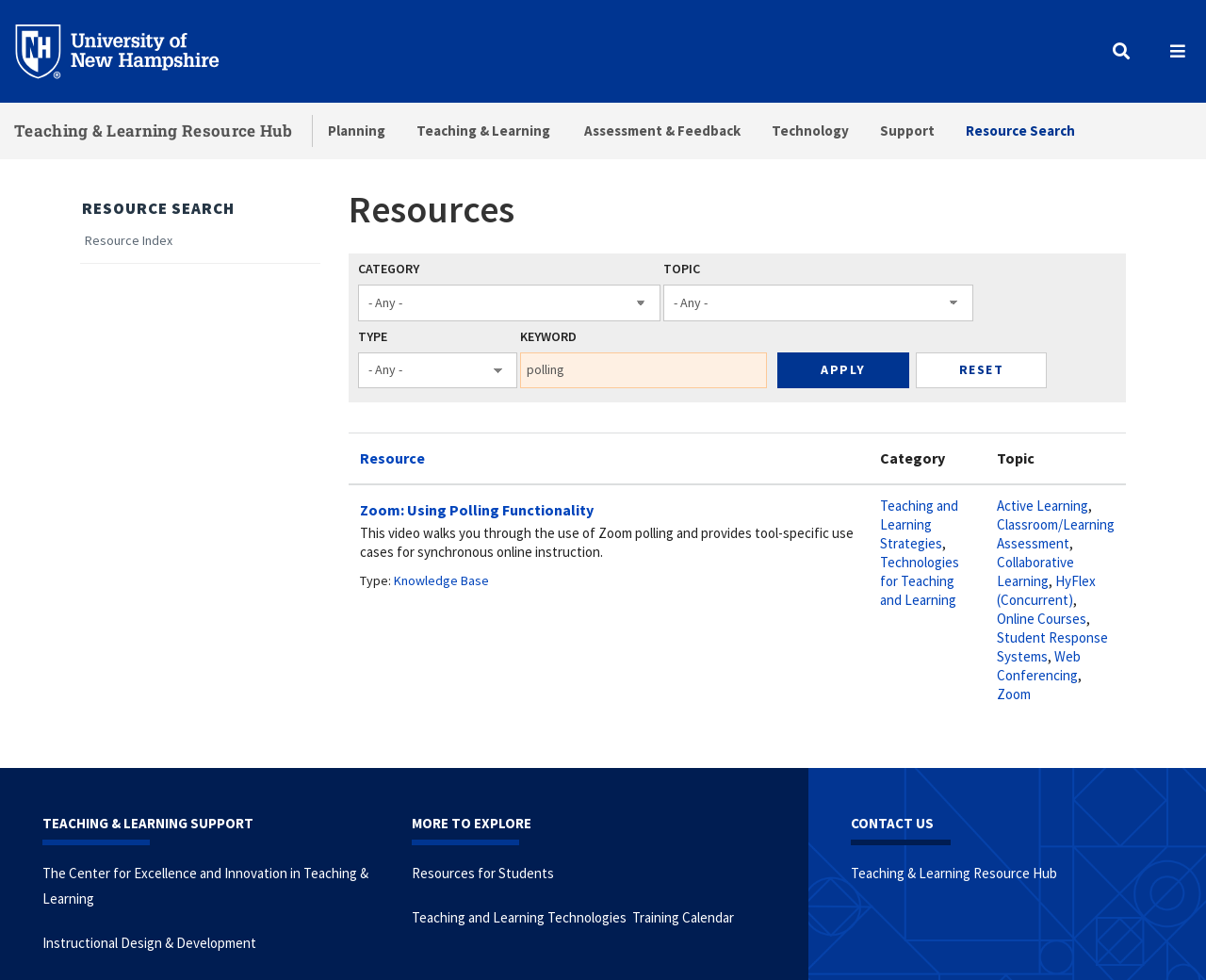Given the description of a UI element: "Online Courses", identify the bounding box coordinates of the matching element in the webpage screenshot.

[0.827, 0.622, 0.901, 0.64]